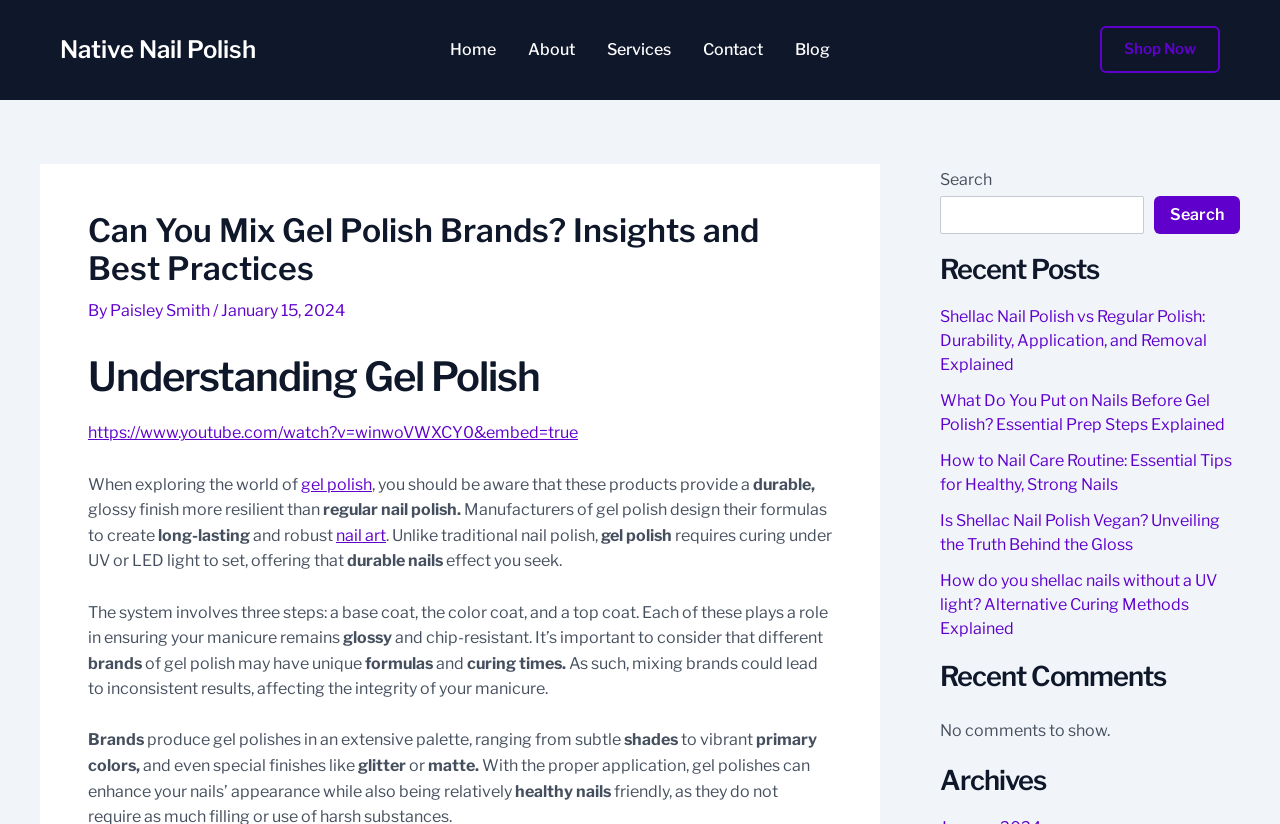Who is the author of the blog post?
Make sure to answer the question with a detailed and comprehensive explanation.

The author of the blog post is Paisley Smith, which is mentioned in the byline 'By Paisley Smith' below the title of the post.